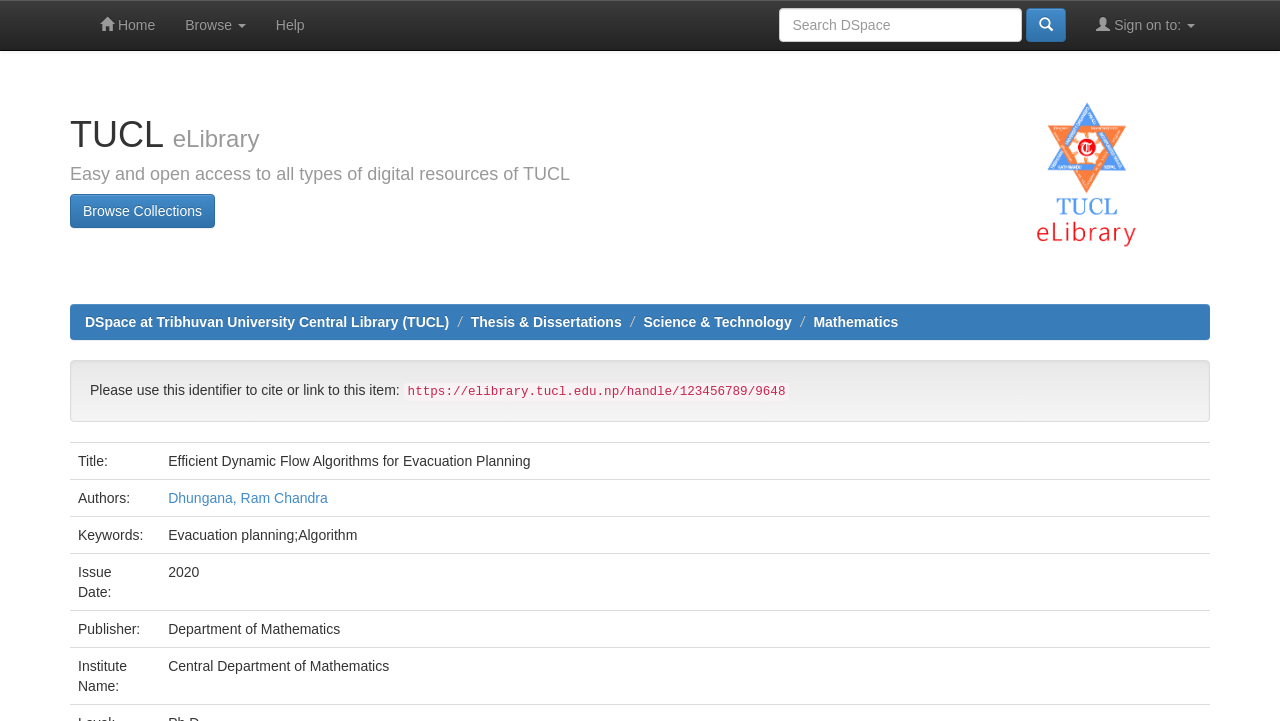Please identify the bounding box coordinates of the region to click in order to complete the task: "Browse collections". The coordinates must be four float numbers between 0 and 1, specified as [left, top, right, bottom].

[0.055, 0.27, 0.168, 0.317]